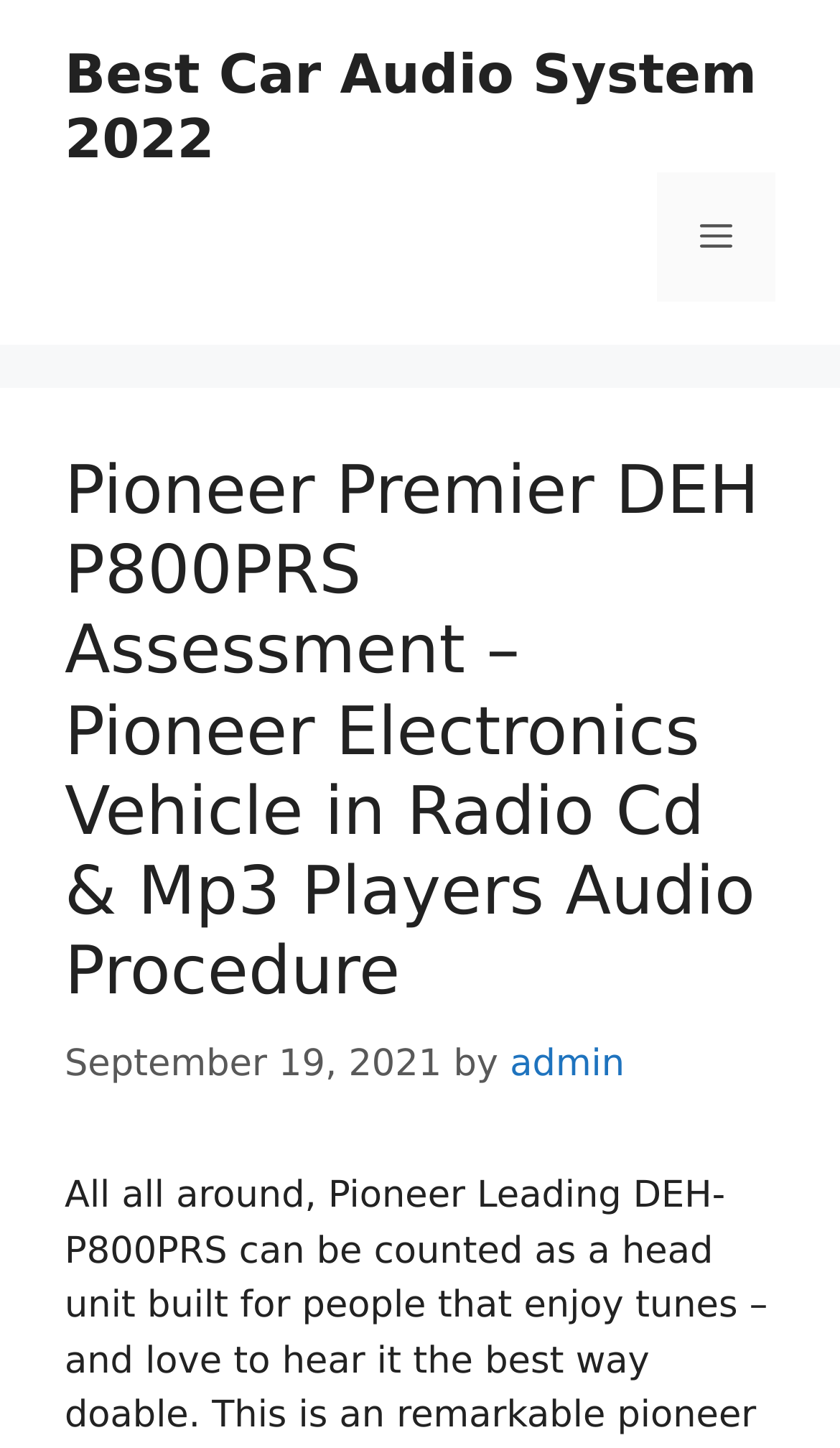Extract the top-level heading from the webpage and provide its text.

Pioneer Premier DEH P800PRS Assessment – Pioneer Electronics Vehicle in Radio Cd & Mp3 Players Audio Procedure